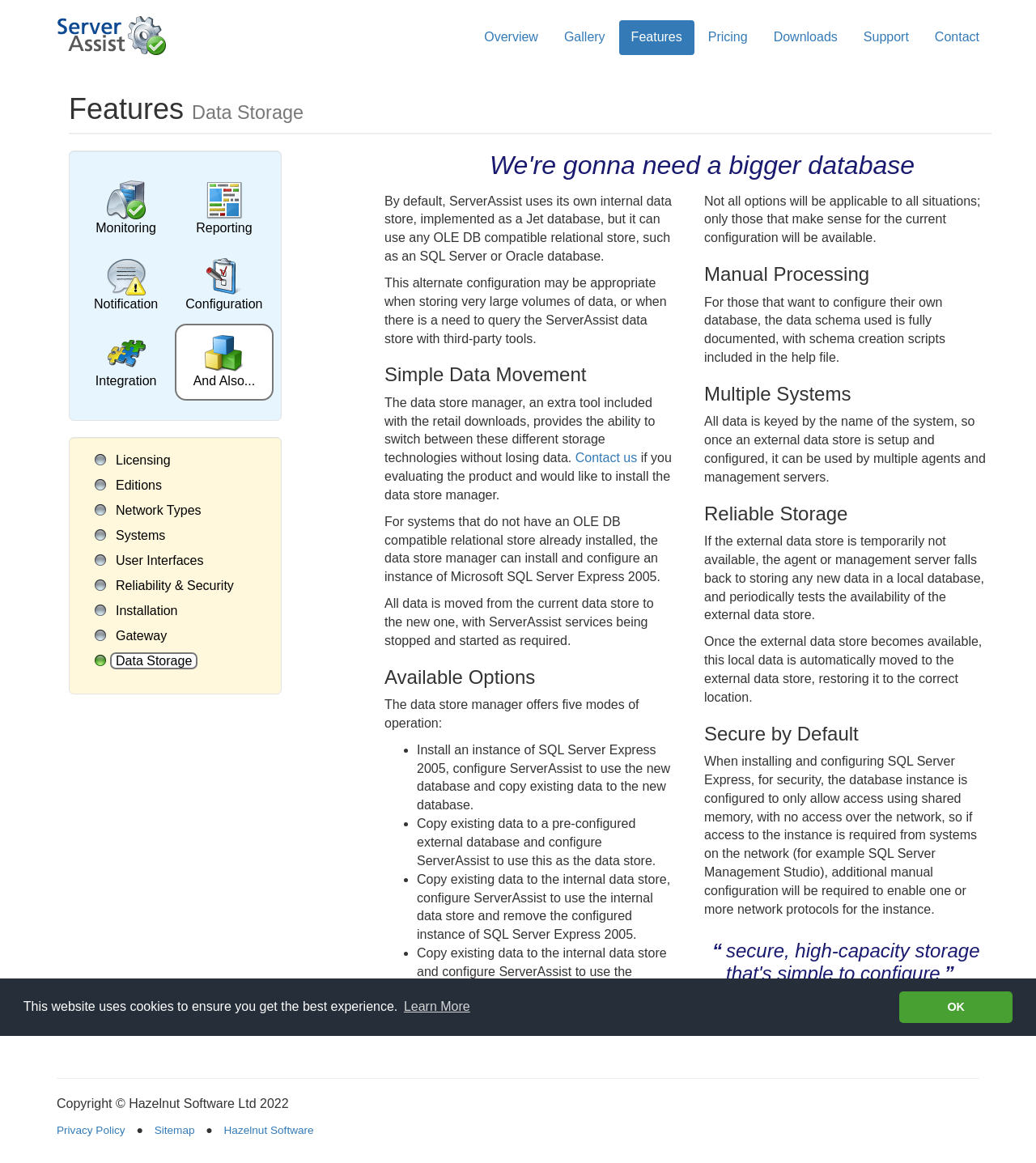Identify the bounding box for the element characterized by the following description: "Support".

[0.822, 0.017, 0.889, 0.047]